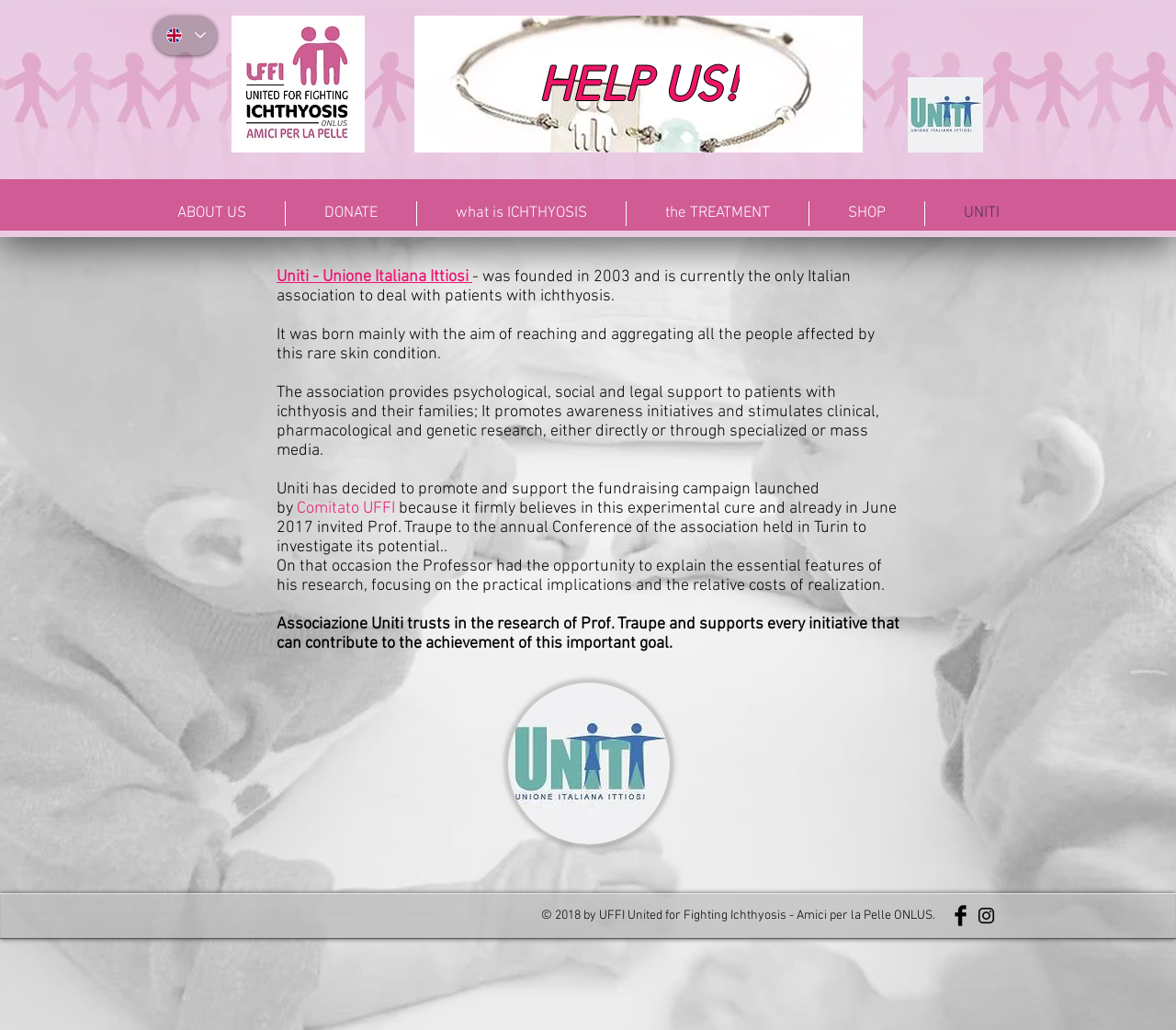What is the name of the research professor mentioned on the webpage?
Please look at the screenshot and answer using one word or phrase.

Prof. Traupe